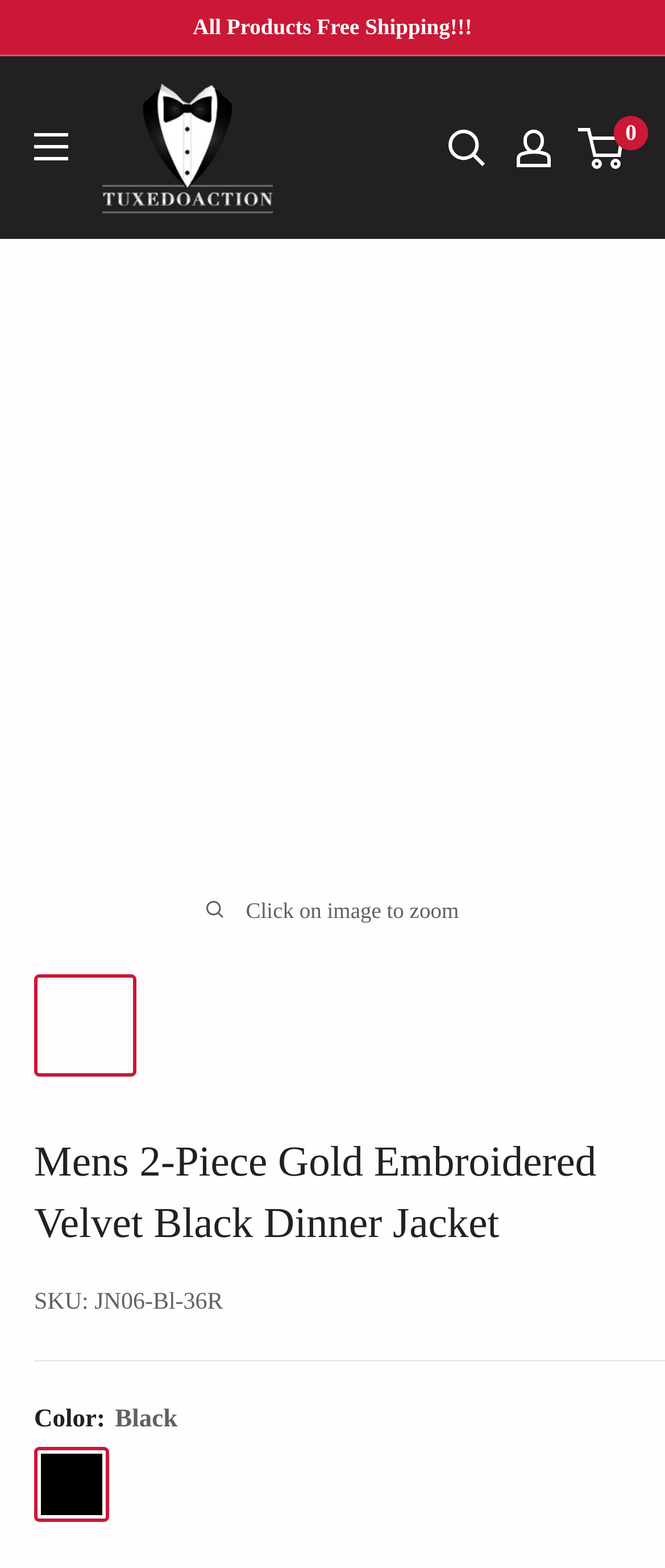What is the SKU of the dinner jacket? Examine the screenshot and reply using just one word or a brief phrase.

JN06-Bl-36R